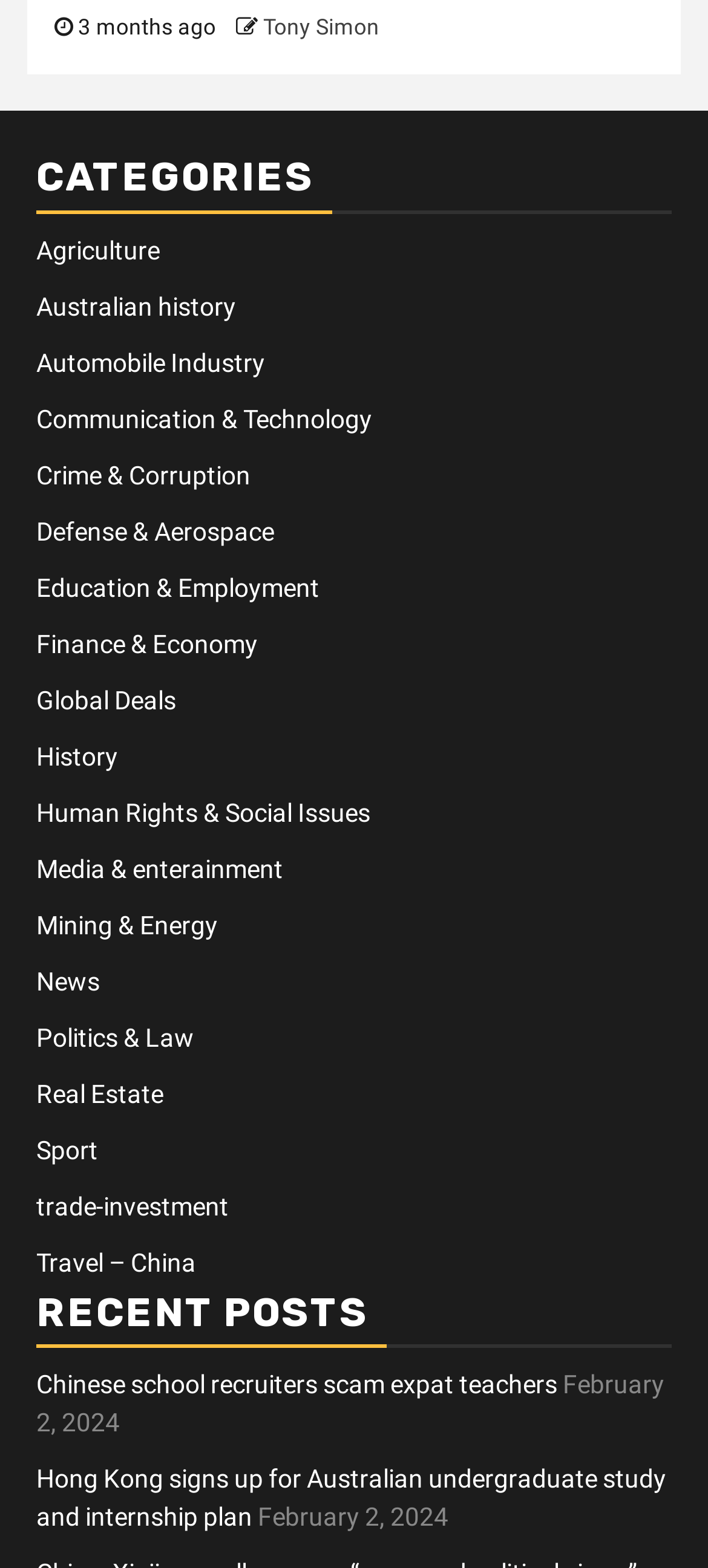Please give a succinct answer to the question in one word or phrase:
Who is the author of the post 'Hong Kong signs up for Australian undergraduate study and internship plan'?

Tony Simon